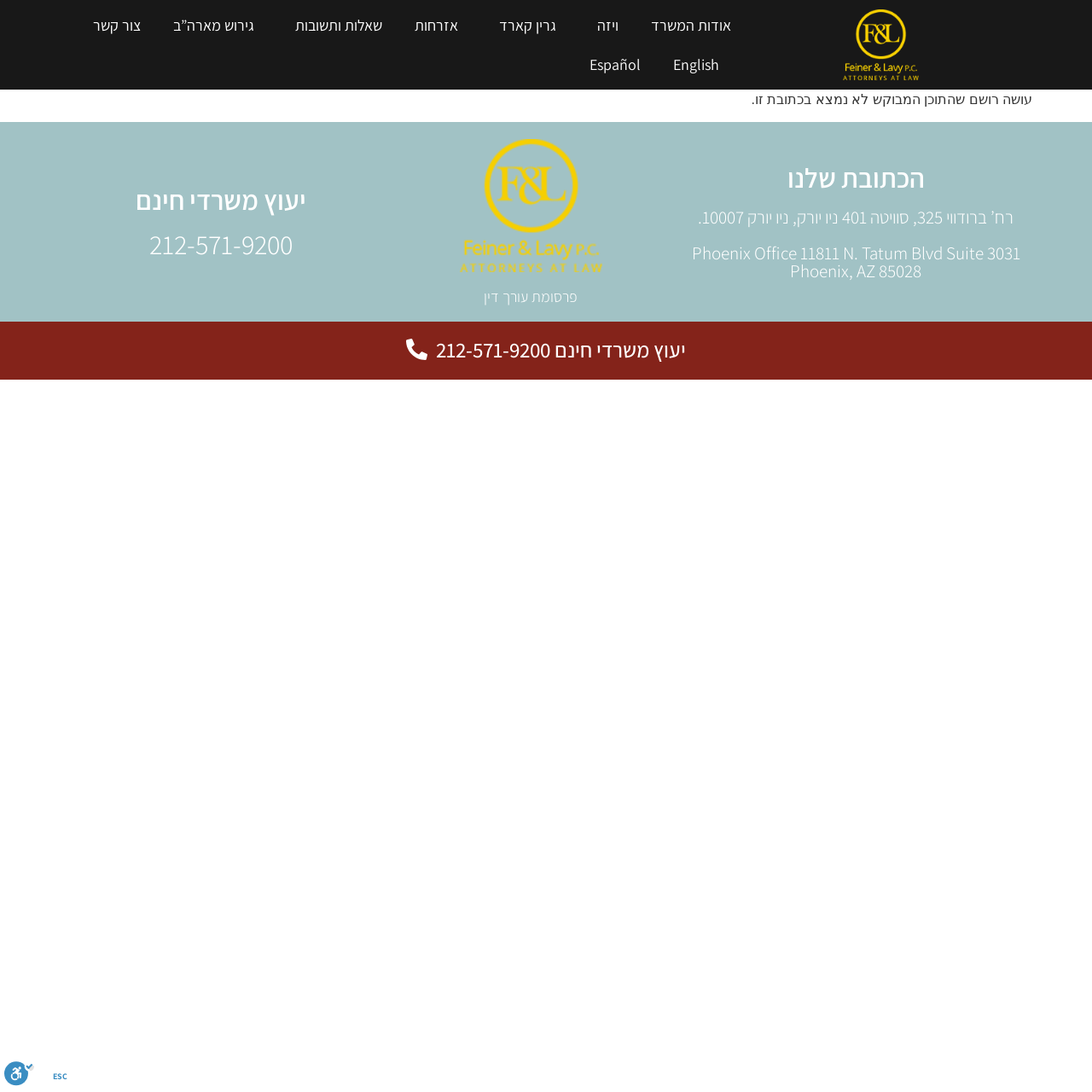Specify the bounding box coordinates of the area that needs to be clicked to achieve the following instruction: "Click the 'סגור' button".

[0.979, 0.314, 1.0, 0.335]